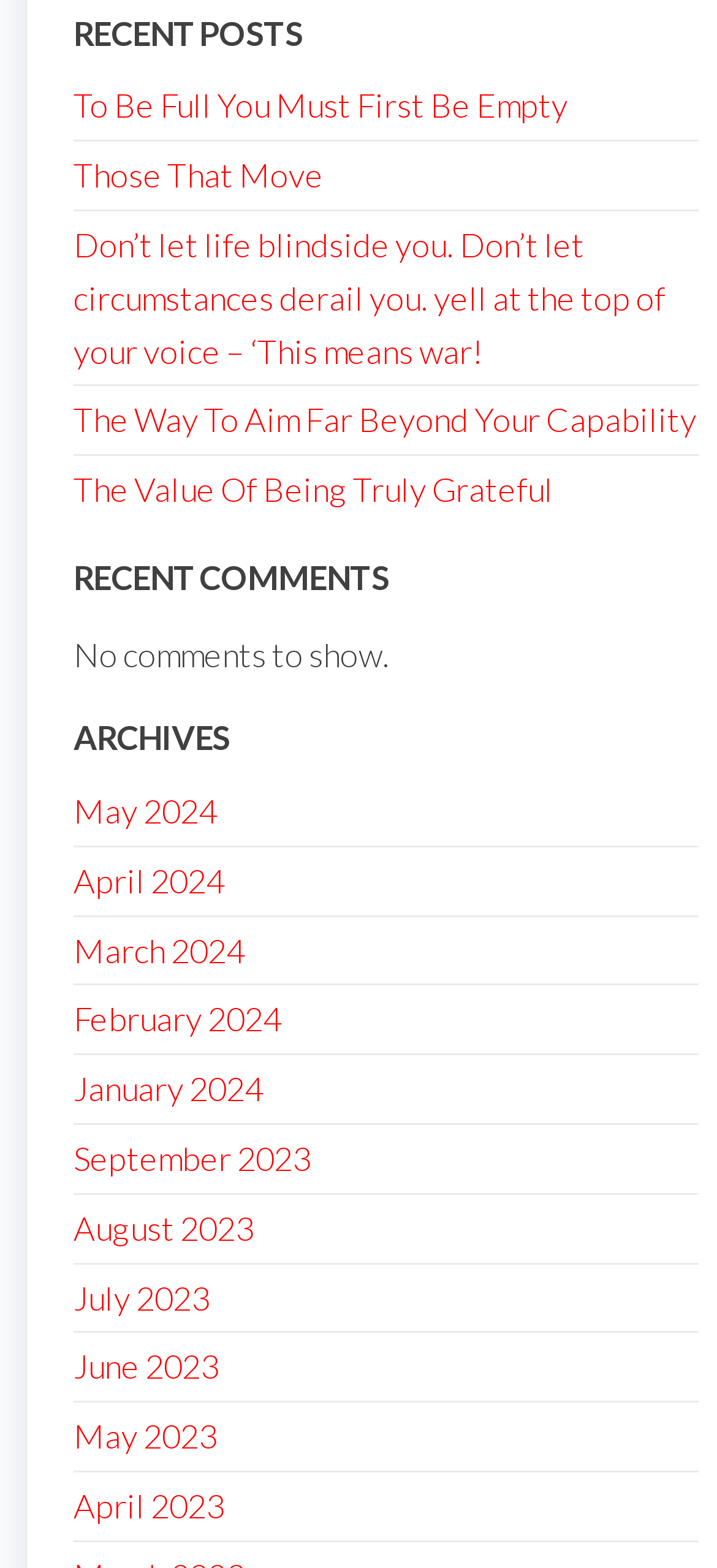Please determine the bounding box coordinates of the element's region to click in order to carry out the following instruction: "check recent comments". The coordinates should be four float numbers between 0 and 1, i.e., [left, top, right, bottom].

[0.103, 0.358, 0.974, 0.381]